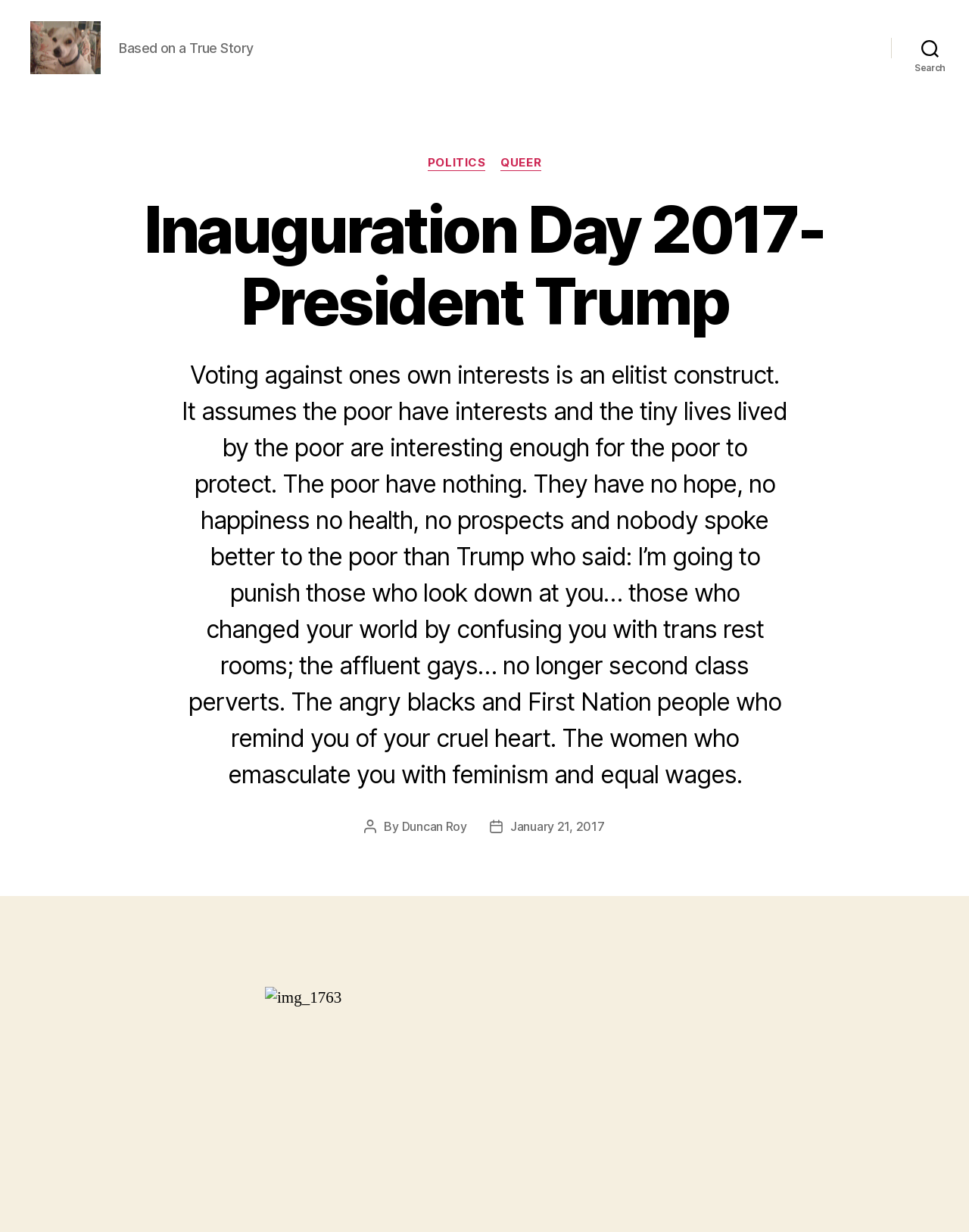What is the name of the blog?
Kindly give a detailed and elaborate answer to the question.

The name of the blog can be determined by looking at the top-left corner of the webpage, where the link 'Duncan Roy's Blog' is located, which is also an image. This suggests that the blog's name is 'Duncan Roy's Blog'.